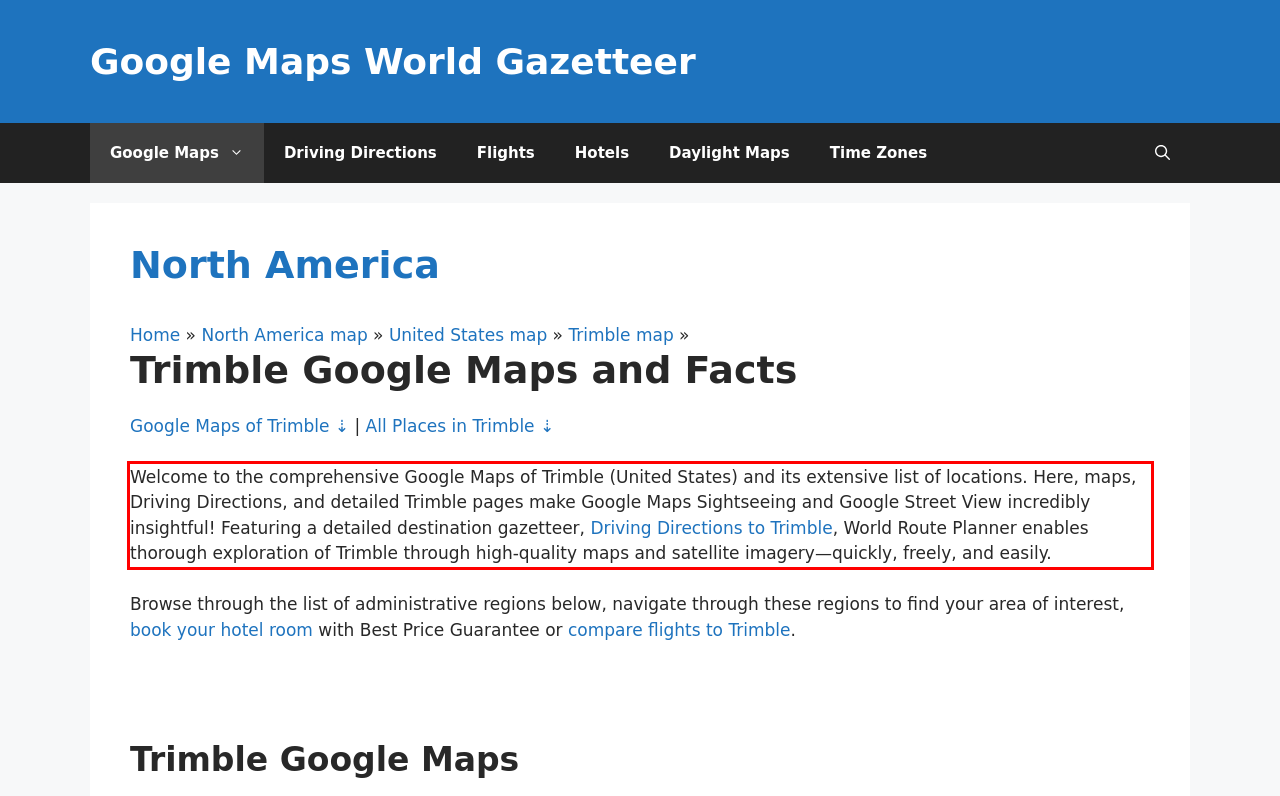There is a screenshot of a webpage with a red bounding box around a UI element. Please use OCR to extract the text within the red bounding box.

Welcome to the comprehensive Google Maps of Trimble (United States) and its extensive list of locations. Here, maps, Driving Directions, and detailed Trimble pages make Google Maps Sightseeing and Google Street View incredibly insightful! Featuring a detailed destination gazetteer, Driving Directions to Trimble, World Route Planner enables thorough exploration of Trimble through high-quality maps and satellite imagery—quickly, freely, and easily.